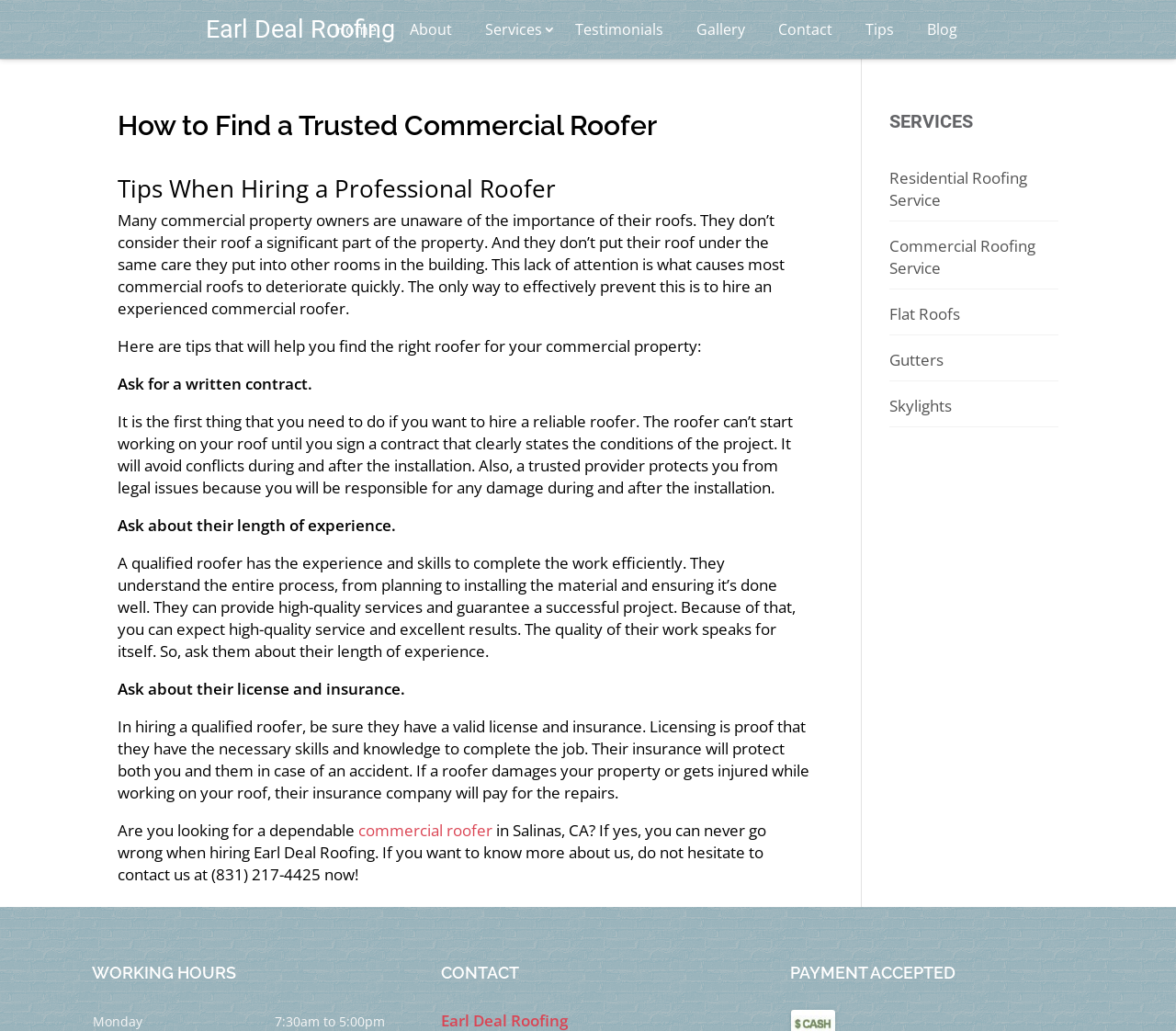How can you contact Earl Deal Roofing?
Please respond to the question with a detailed and informative answer.

The webpage provides a phone number, (831) 217-4425, to contact Earl Deal Roofing for more information or to inquire about their services.